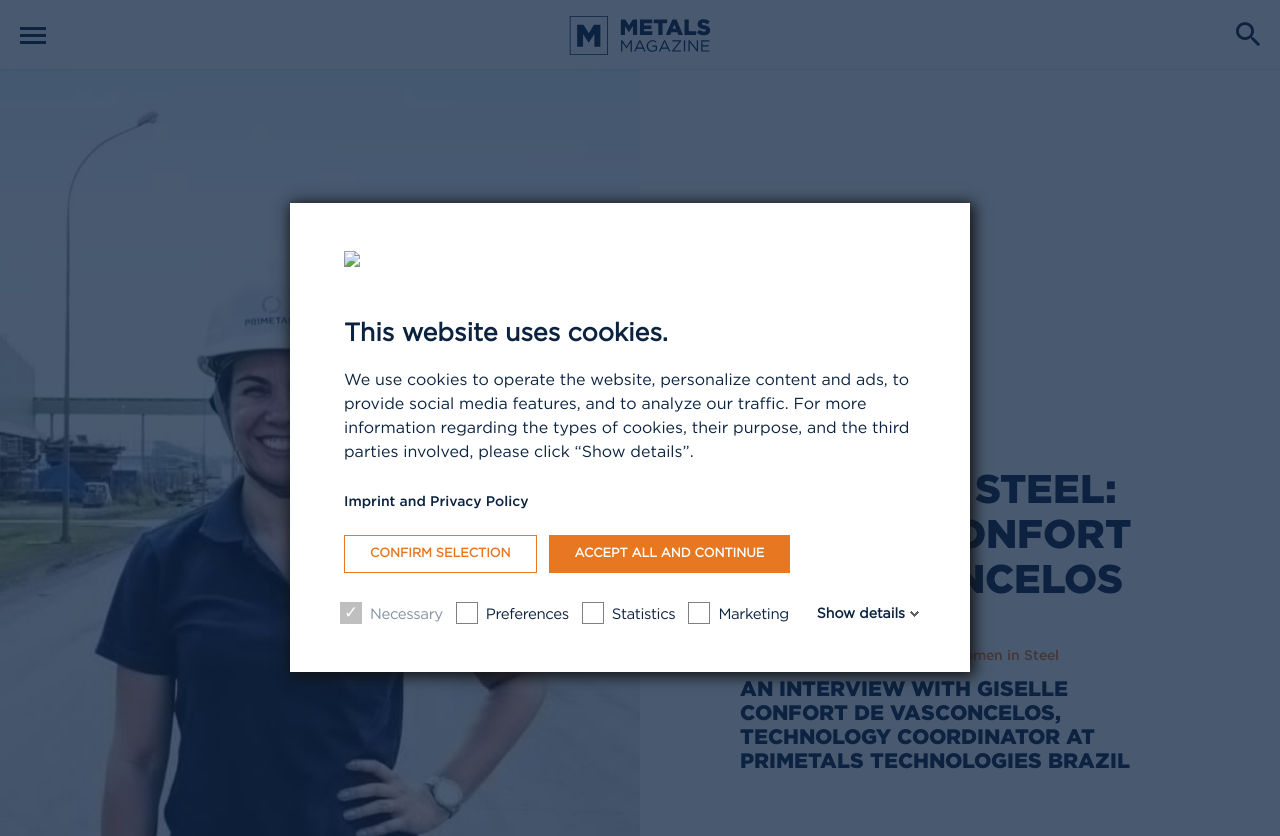Identify the bounding box coordinates of the area that should be clicked in order to complete the given instruction: "Click the toggle navigation button". The bounding box coordinates should be four float numbers between 0 and 1, i.e., [left, top, right, bottom].

[0.016, 0.032, 0.038, 0.052]